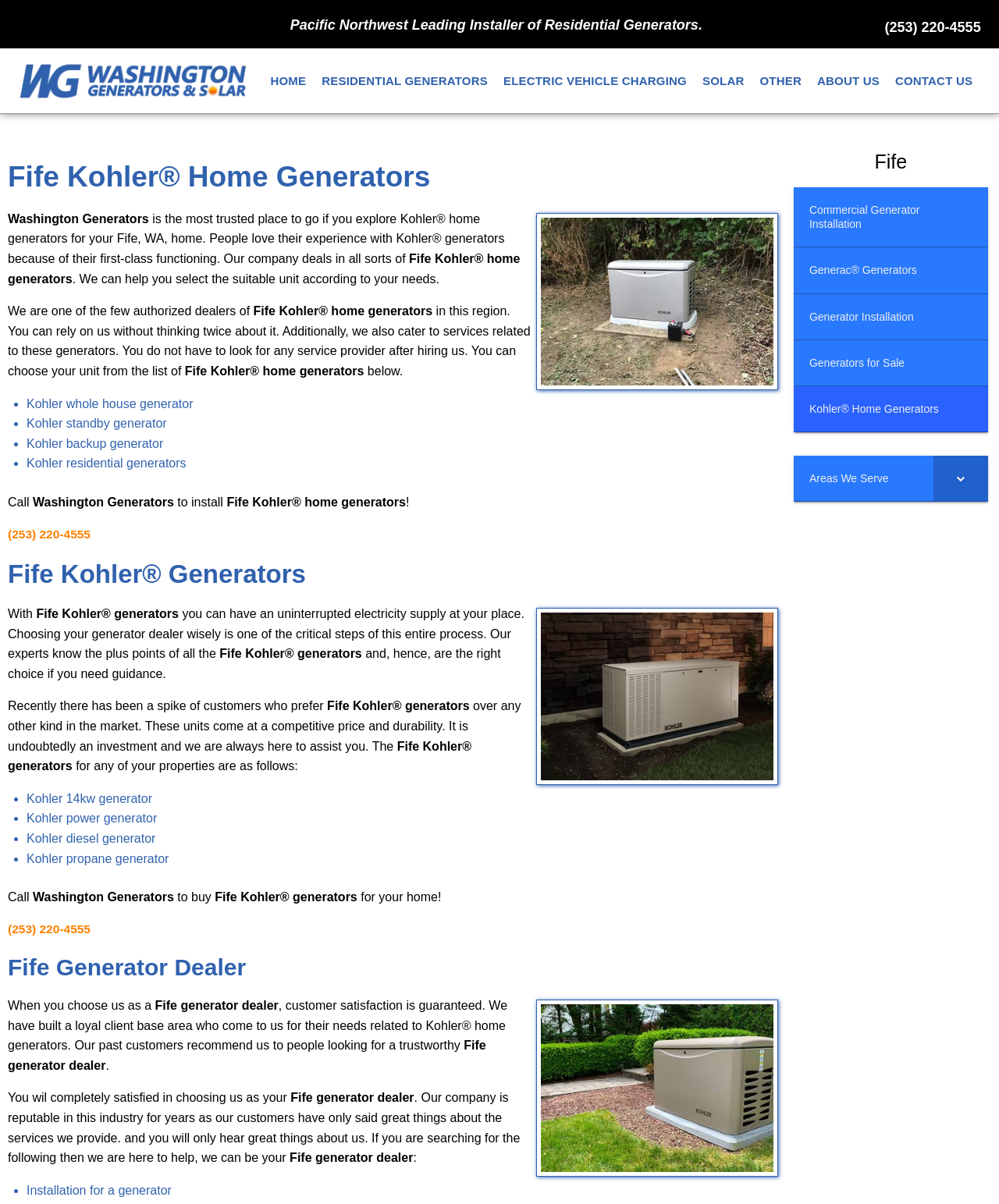What is the region where the company provides its services?
Give a comprehensive and detailed explanation for the question.

The region where the company provides its services is Fife, WA, which is mentioned multiple times on the webpage, including in the text 'Washington Generators is the most trusted place to go if you explore Kohler home generators for your Fife, WA, home'.